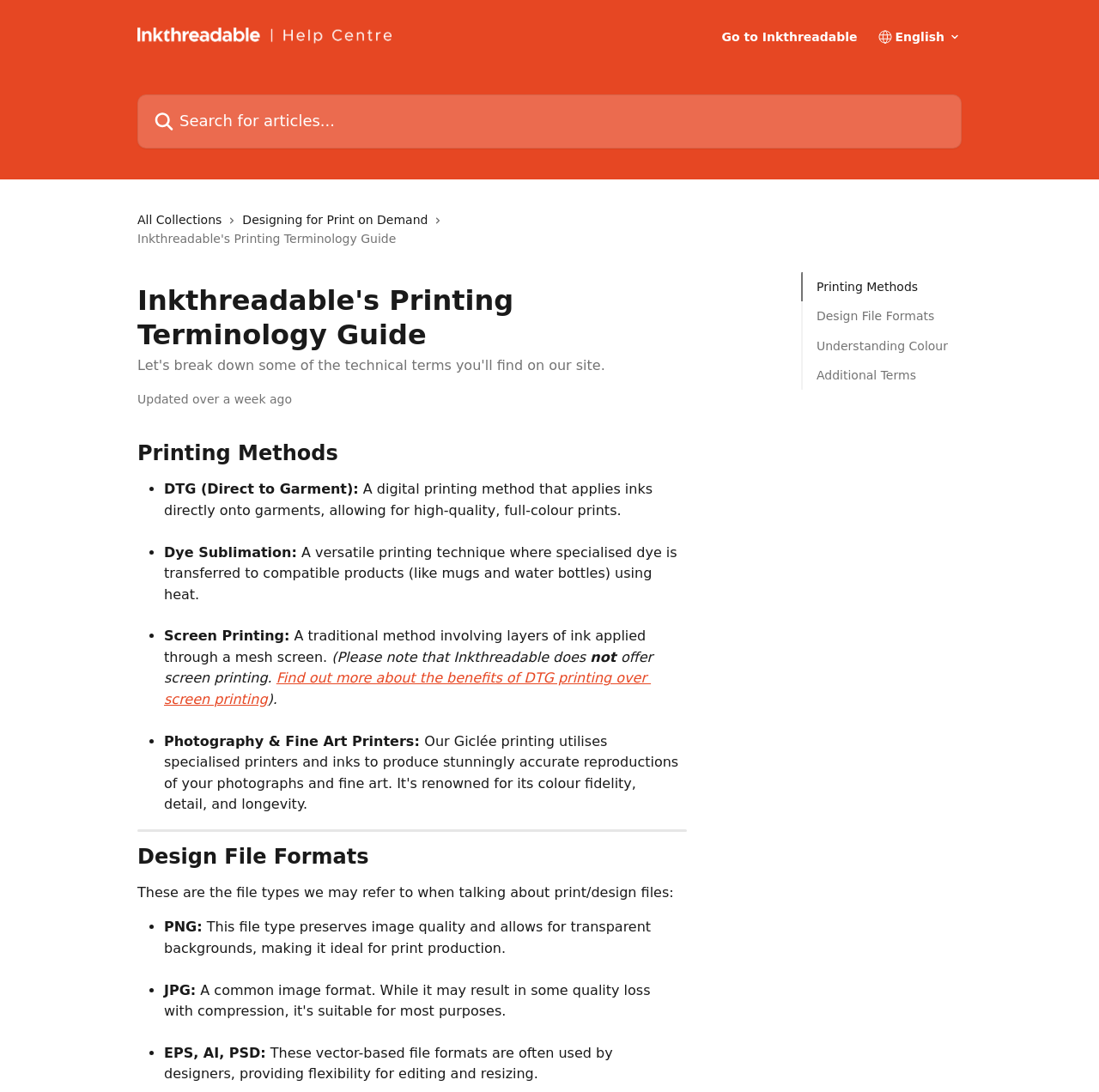Given the webpage screenshot, identify the bounding box of the UI element that matches this description: "Designing for Print on Demand".

[0.221, 0.192, 0.396, 0.21]